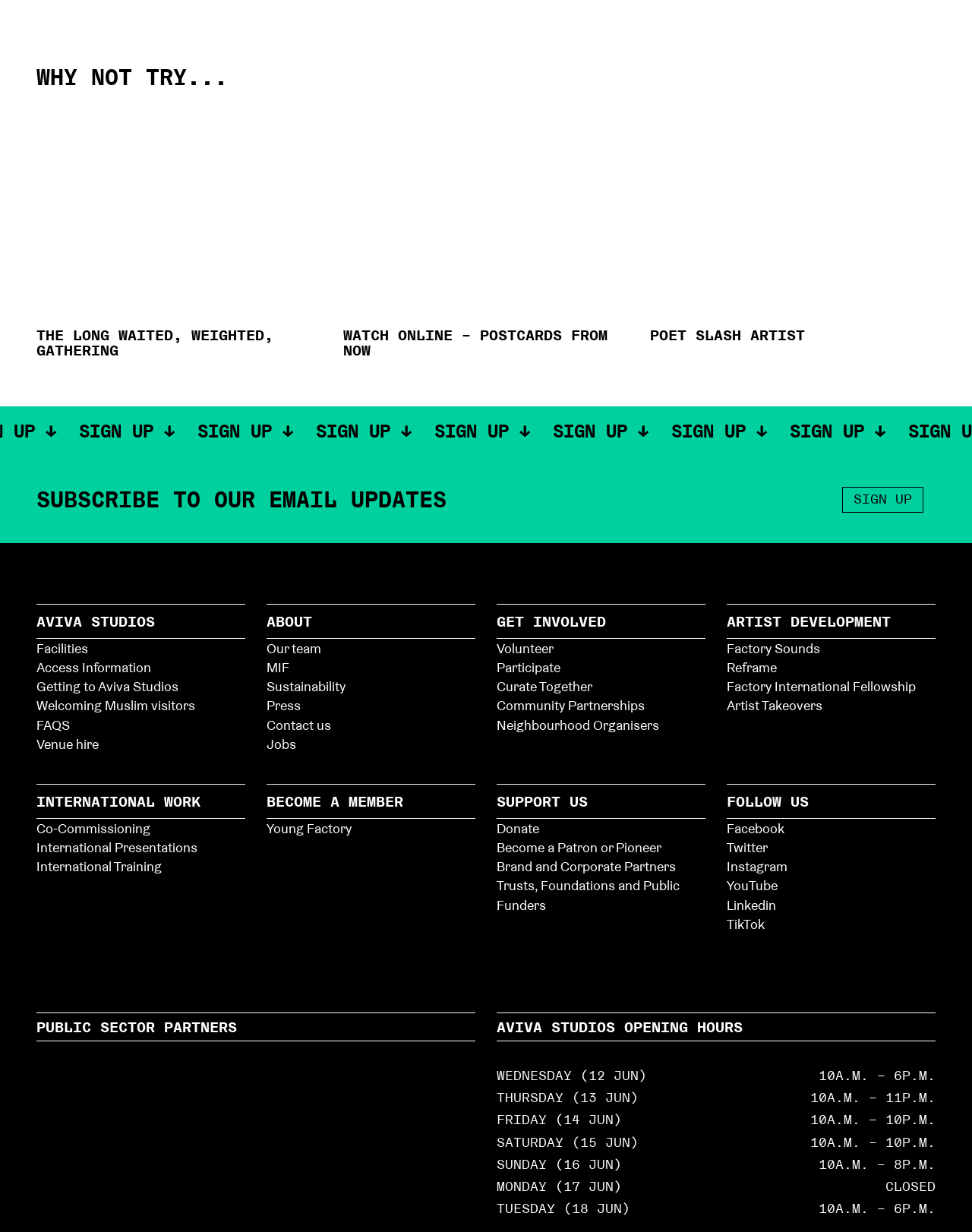Find the bounding box coordinates of the element you need to click on to perform this action: 'Get involved as a volunteer'. The coordinates should be represented by four float values between 0 and 1, in the format [left, top, right, bottom].

[0.511, 0.519, 0.57, 0.533]